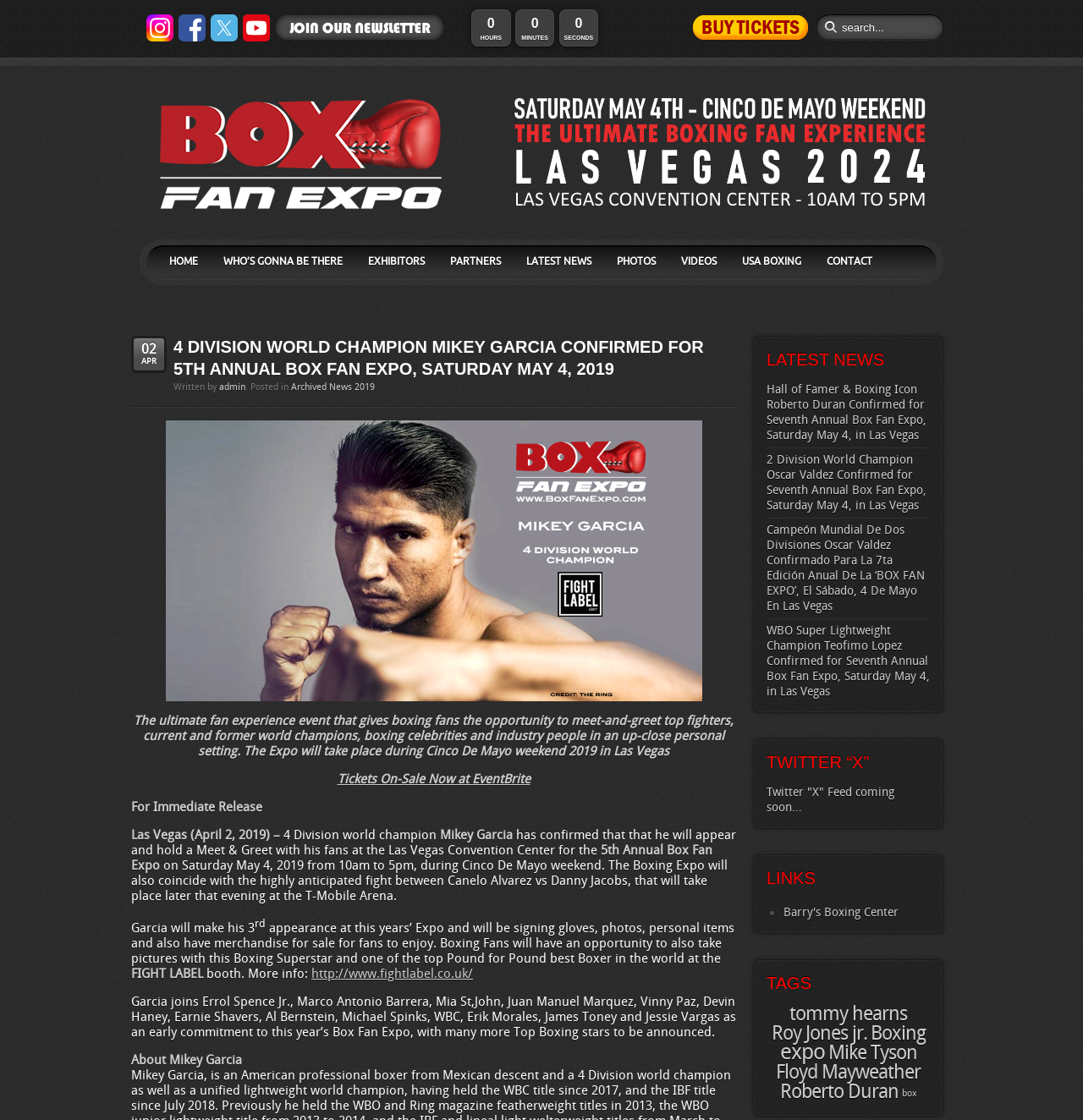What is the fight that will take place later that evening at the T-Mobile Arena?
Look at the image and respond with a single word or a short phrase.

Canelo Alvarez vs Danny Jacobs